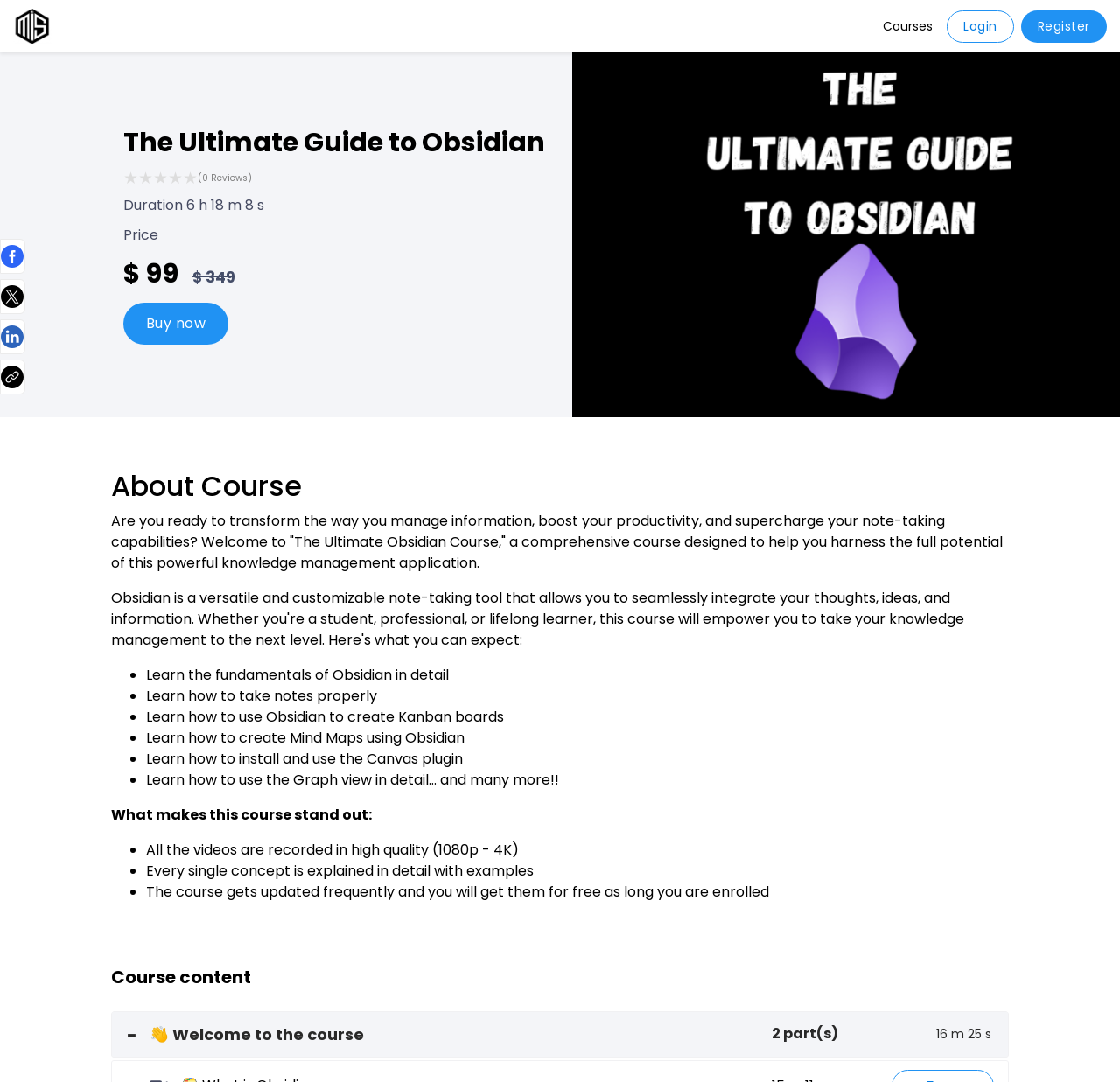Please identify the bounding box coordinates of the clickable area that will fulfill the following instruction: "Click the 'Login' button". The coordinates should be in the format of four float numbers between 0 and 1, i.e., [left, top, right, bottom].

[0.845, 0.009, 0.905, 0.039]